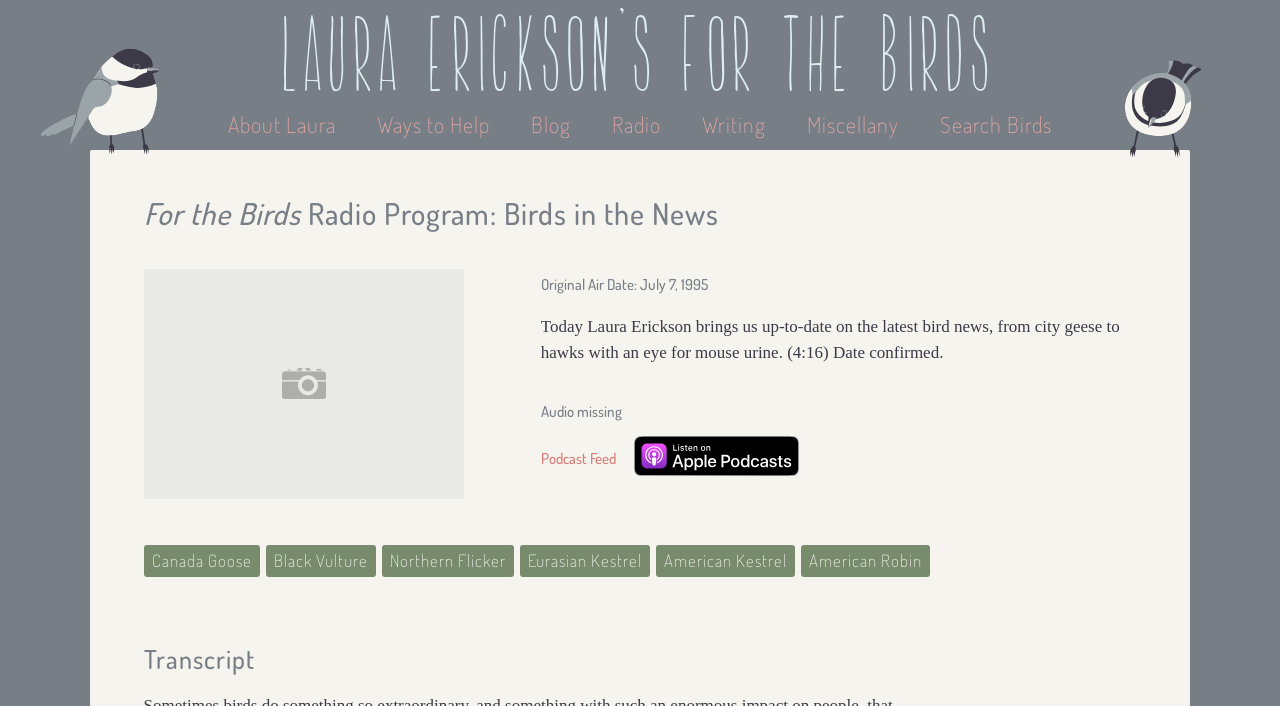What is the main heading displayed on the webpage? Please provide the text.

Laura Erickson's For the Birds